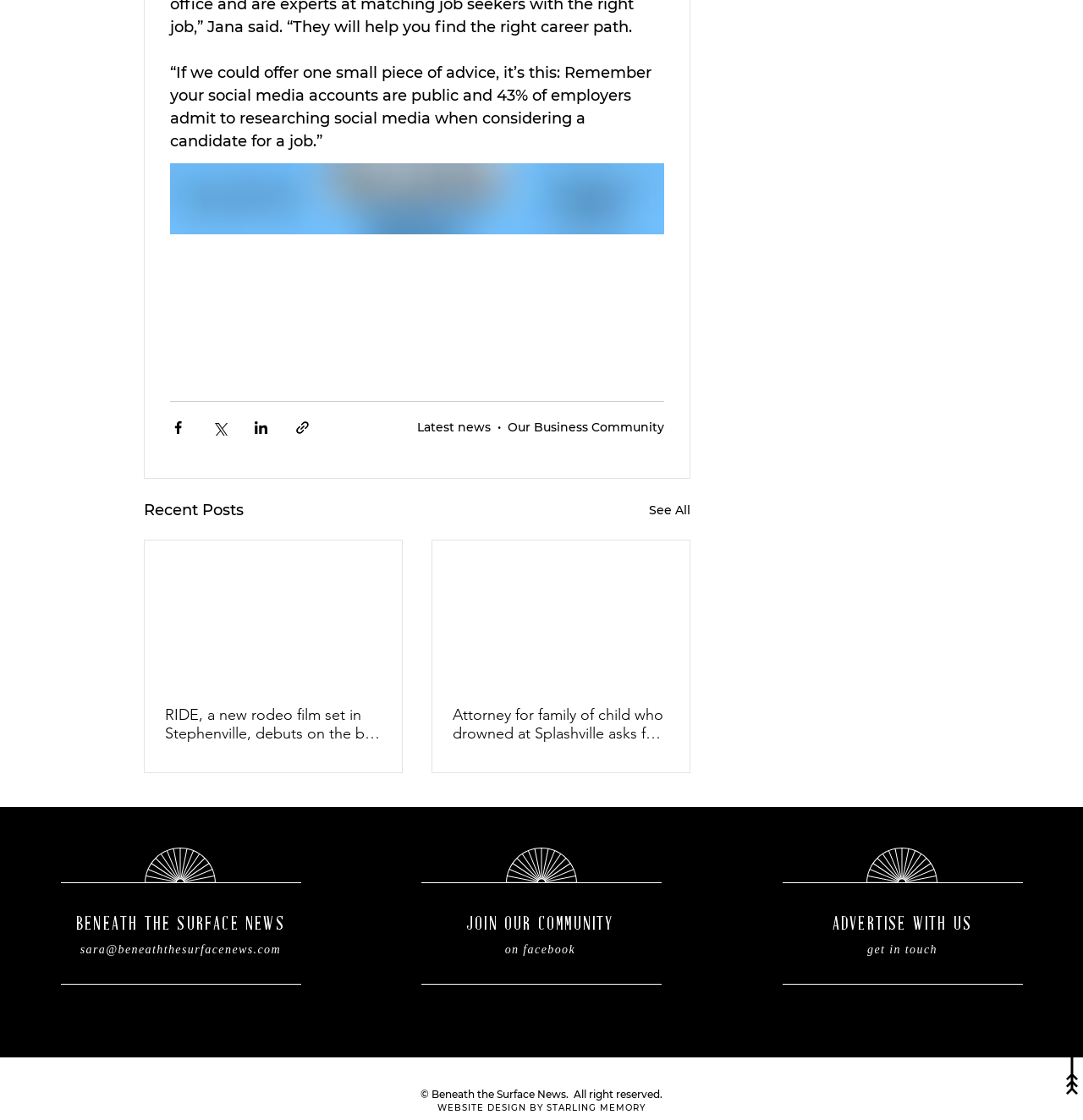What is the title of the first article?
Using the visual information, answer the question in a single word or phrase.

RIDE, a new rodeo film set in Stephenville, debuts on the big screen June 14.